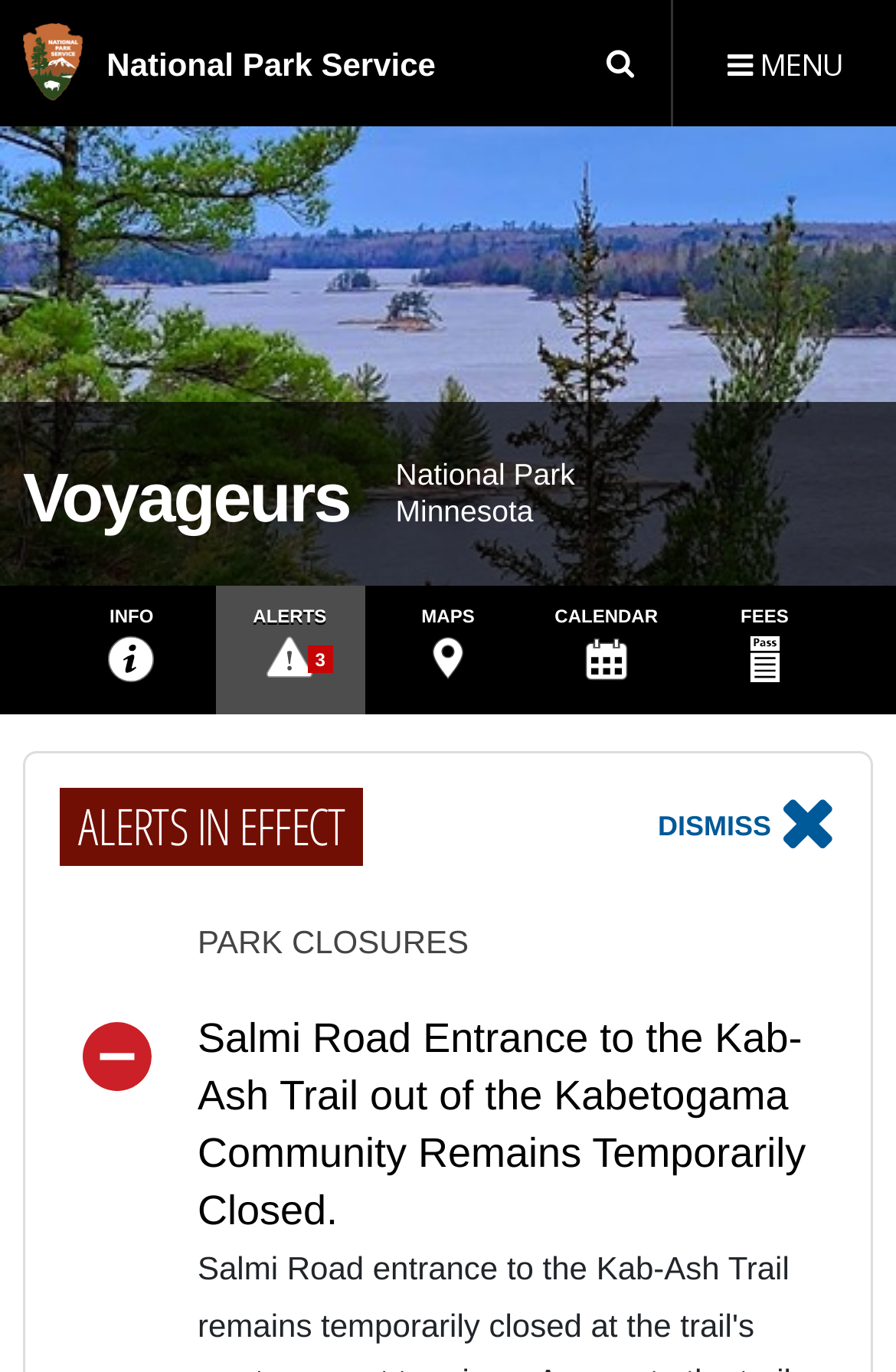Please identify the bounding box coordinates of the element's region that should be clicked to execute the following instruction: "View 'Beach Fashion Swimwear Men Trends 2020'". The bounding box coordinates must be four float numbers between 0 and 1, i.e., [left, top, right, bottom].

None